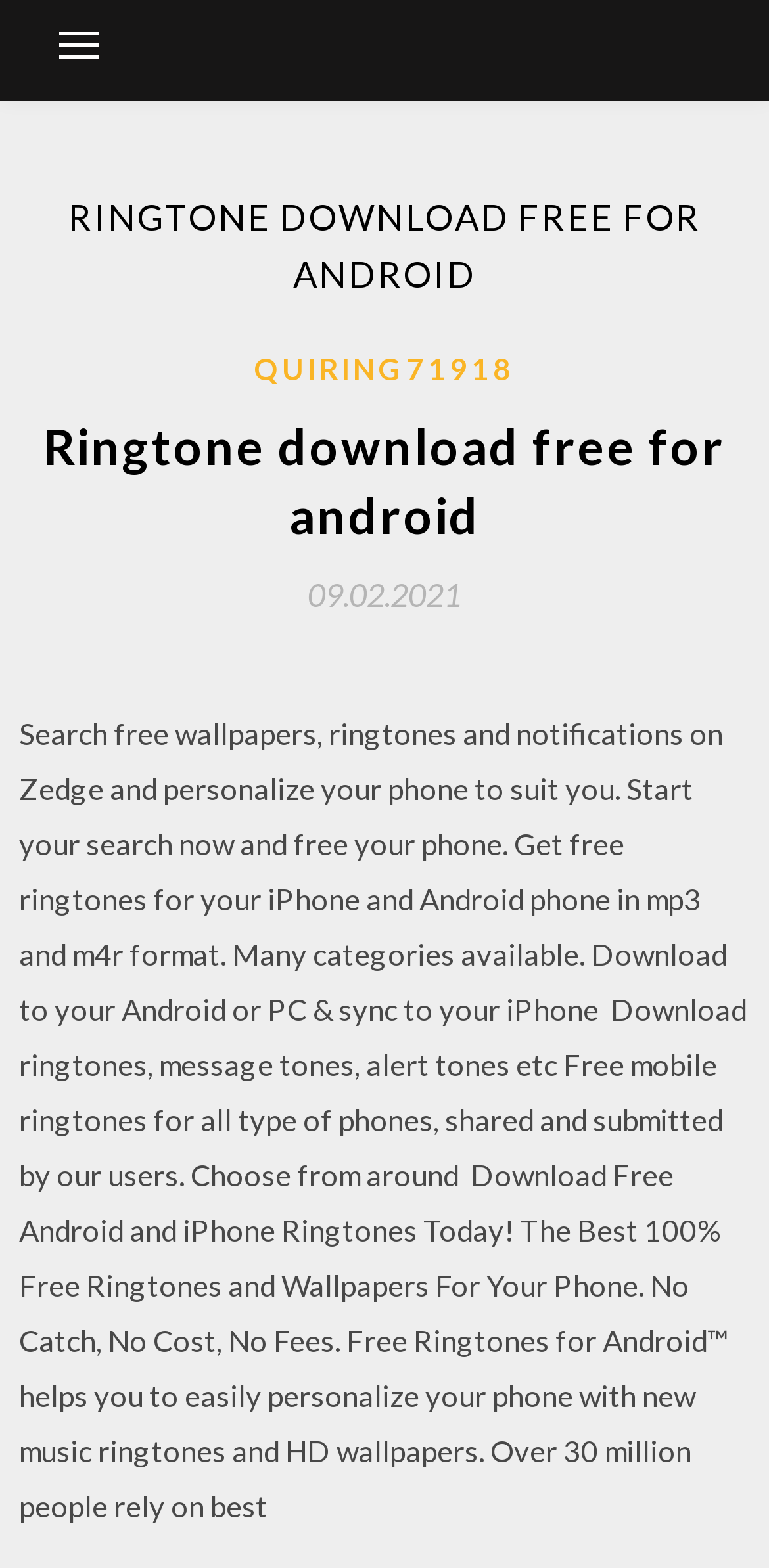Based on the element description: "Quiring71918", identify the bounding box coordinates for this UI element. The coordinates must be four float numbers between 0 and 1, listed as [left, top, right, bottom].

[0.331, 0.219, 0.669, 0.25]